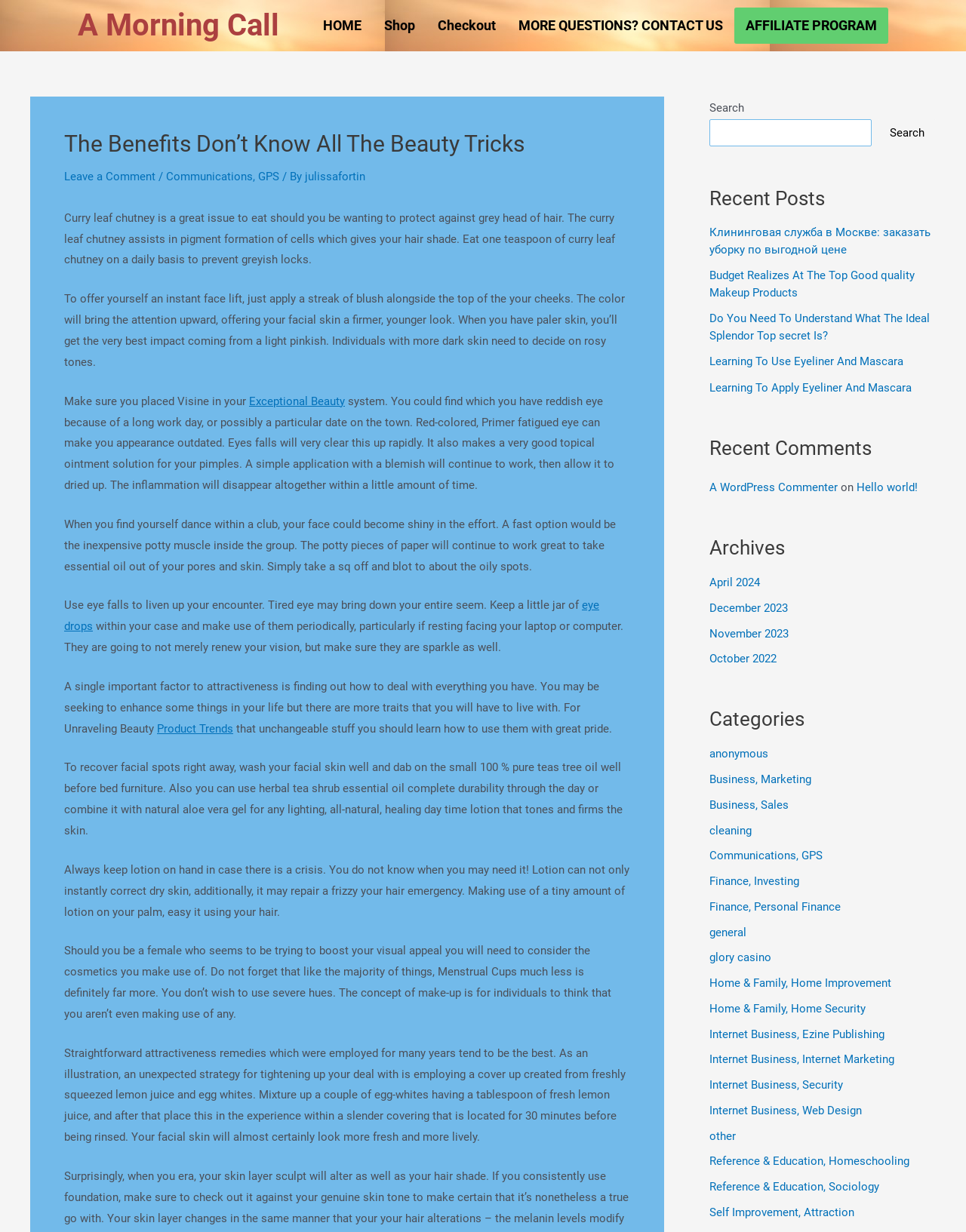Provide the bounding box coordinates for the UI element that is described as: "Leave a Comment".

[0.066, 0.138, 0.161, 0.149]